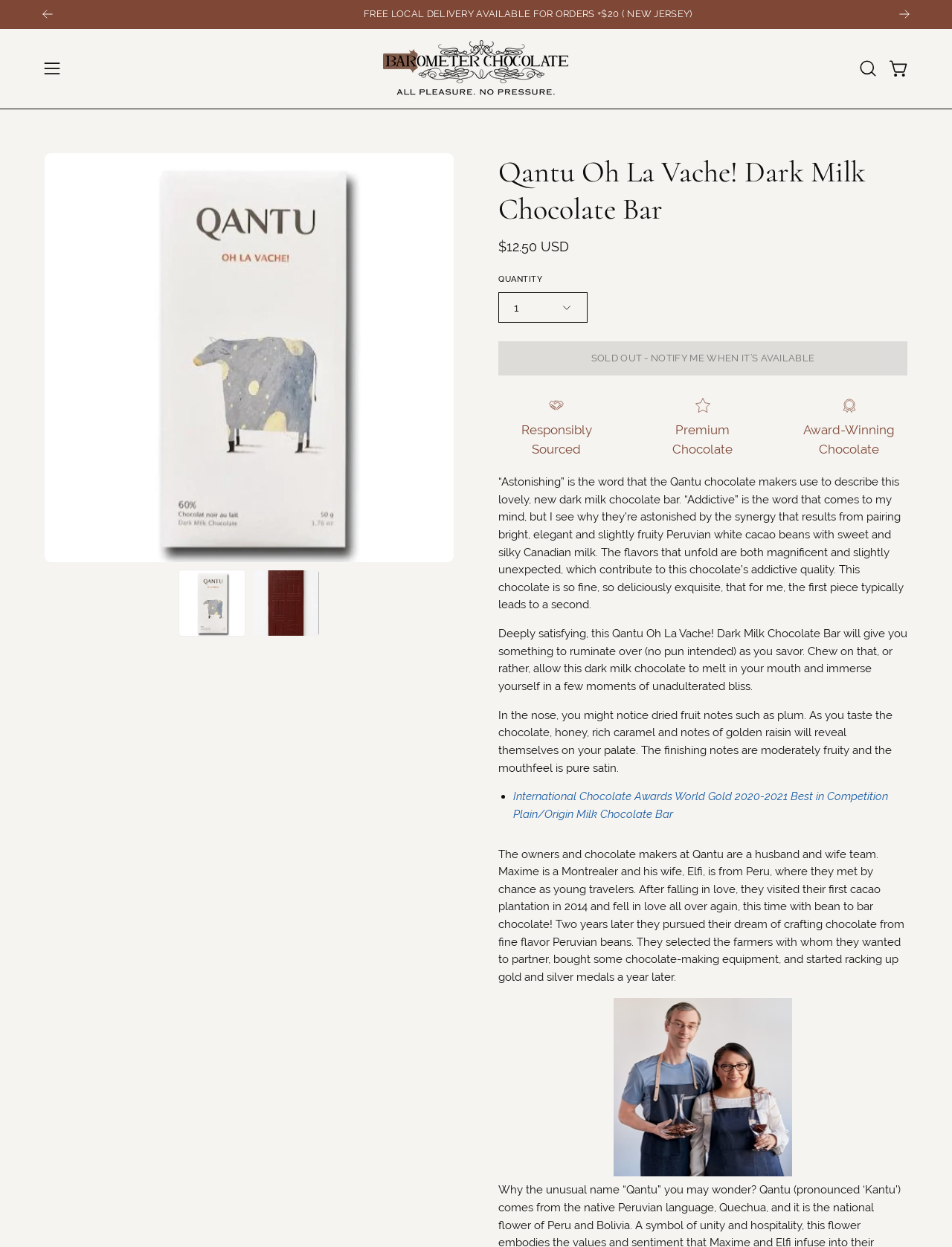Give a concise answer using only one word or phrase for this question:
What is the flavor profile of this chocolate?

Honey, caramel, and fruit notes